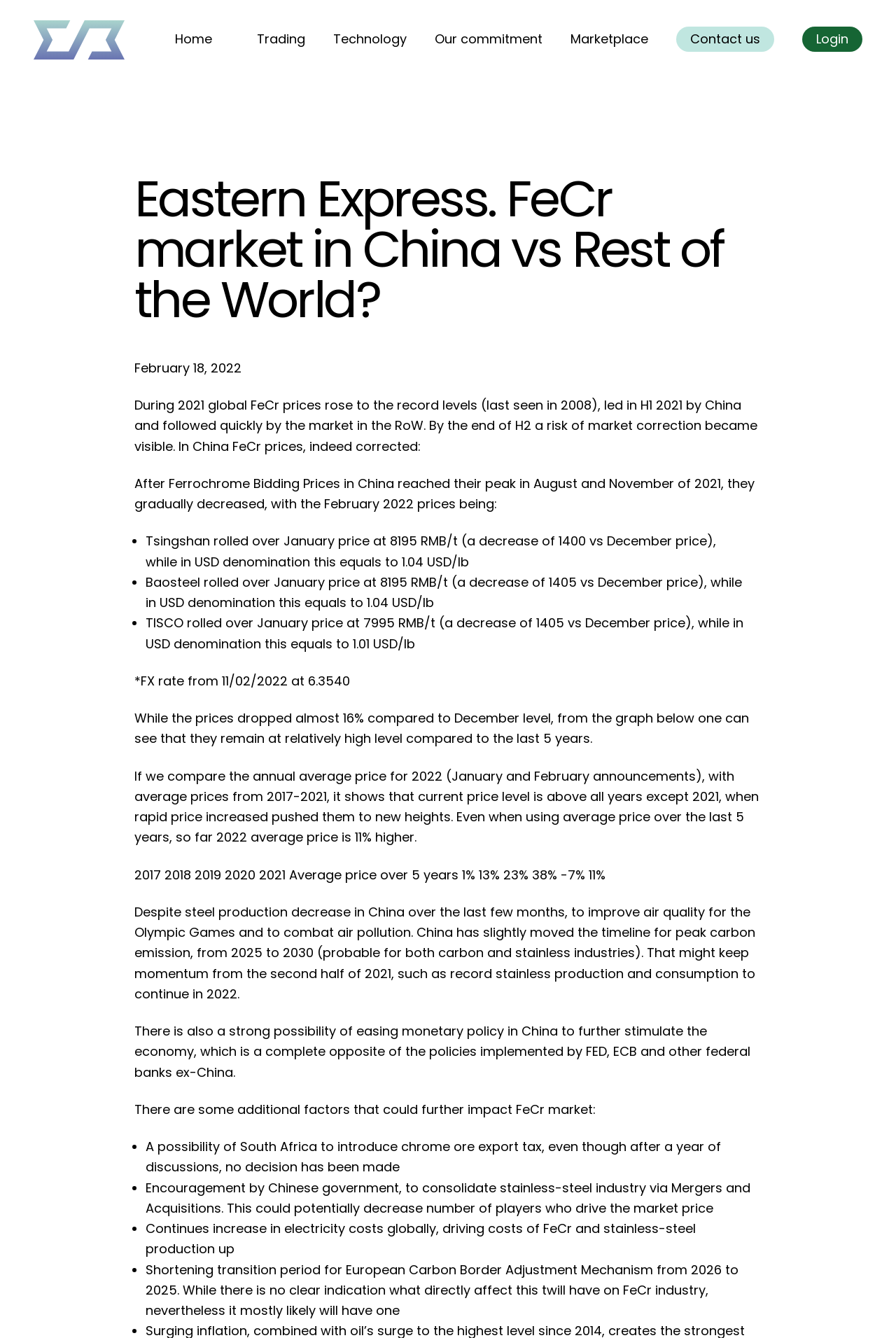Locate the bounding box coordinates of the element that should be clicked to execute the following instruction: "Click the Trading link".

[0.287, 0.022, 0.341, 0.037]